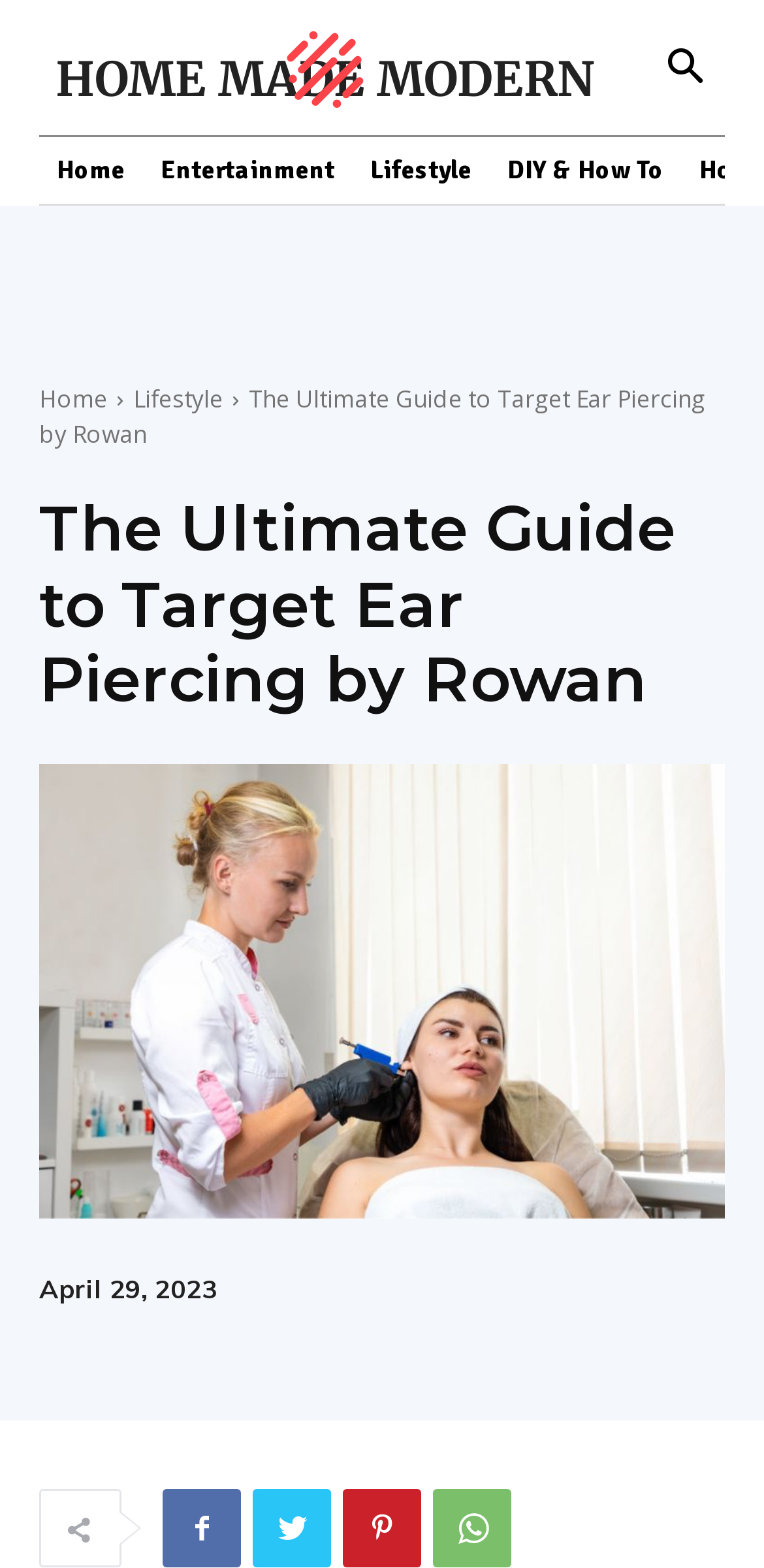Determine the bounding box coordinates of the region to click in order to accomplish the following instruction: "click the HOME link". Provide the coordinates as four float numbers between 0 and 1, specifically [left, top, right, bottom].

[0.051, 0.012, 0.799, 0.068]